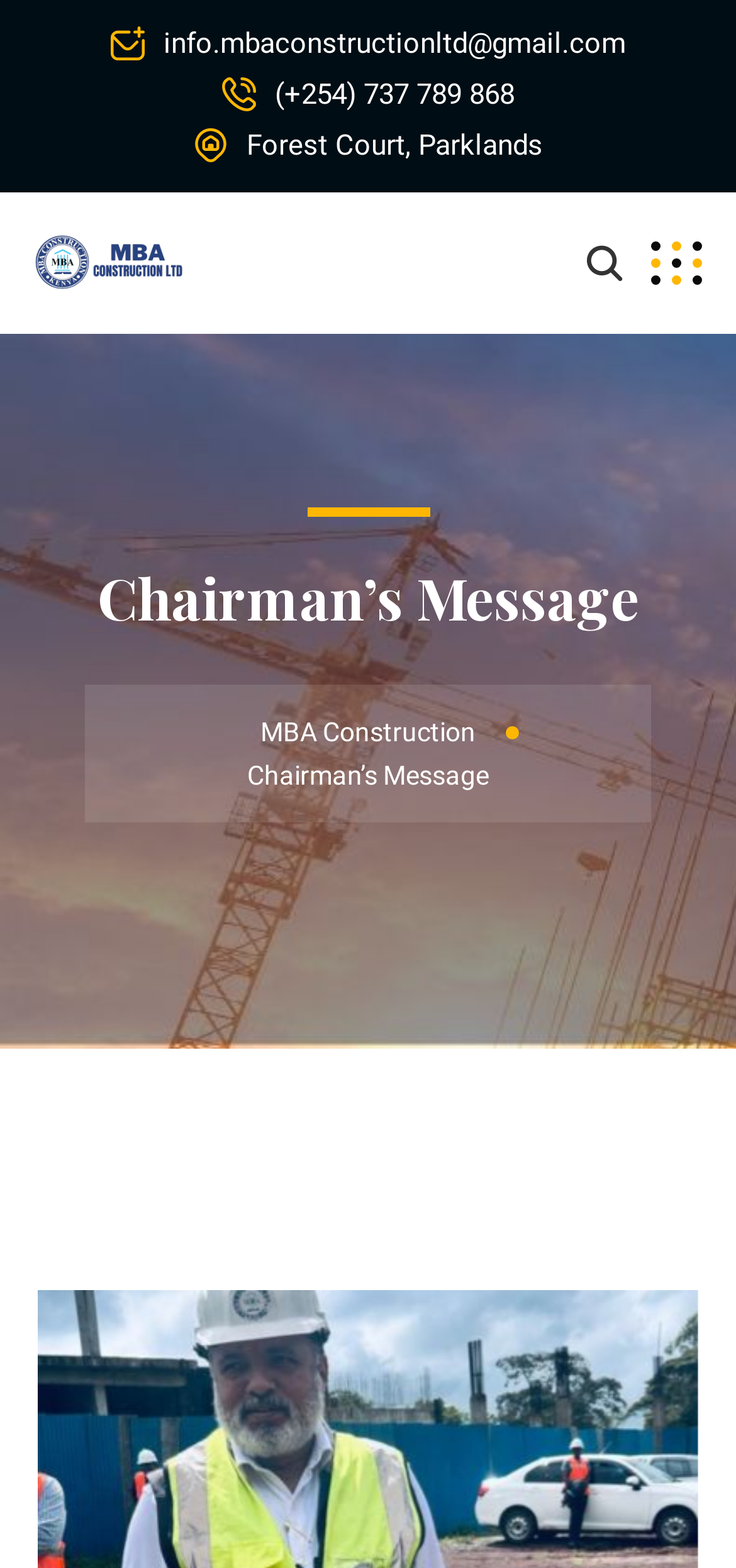Provide your answer in one word or a succinct phrase for the question: 
What is the phone number of MBA Construction?

(+254) 737 789 868